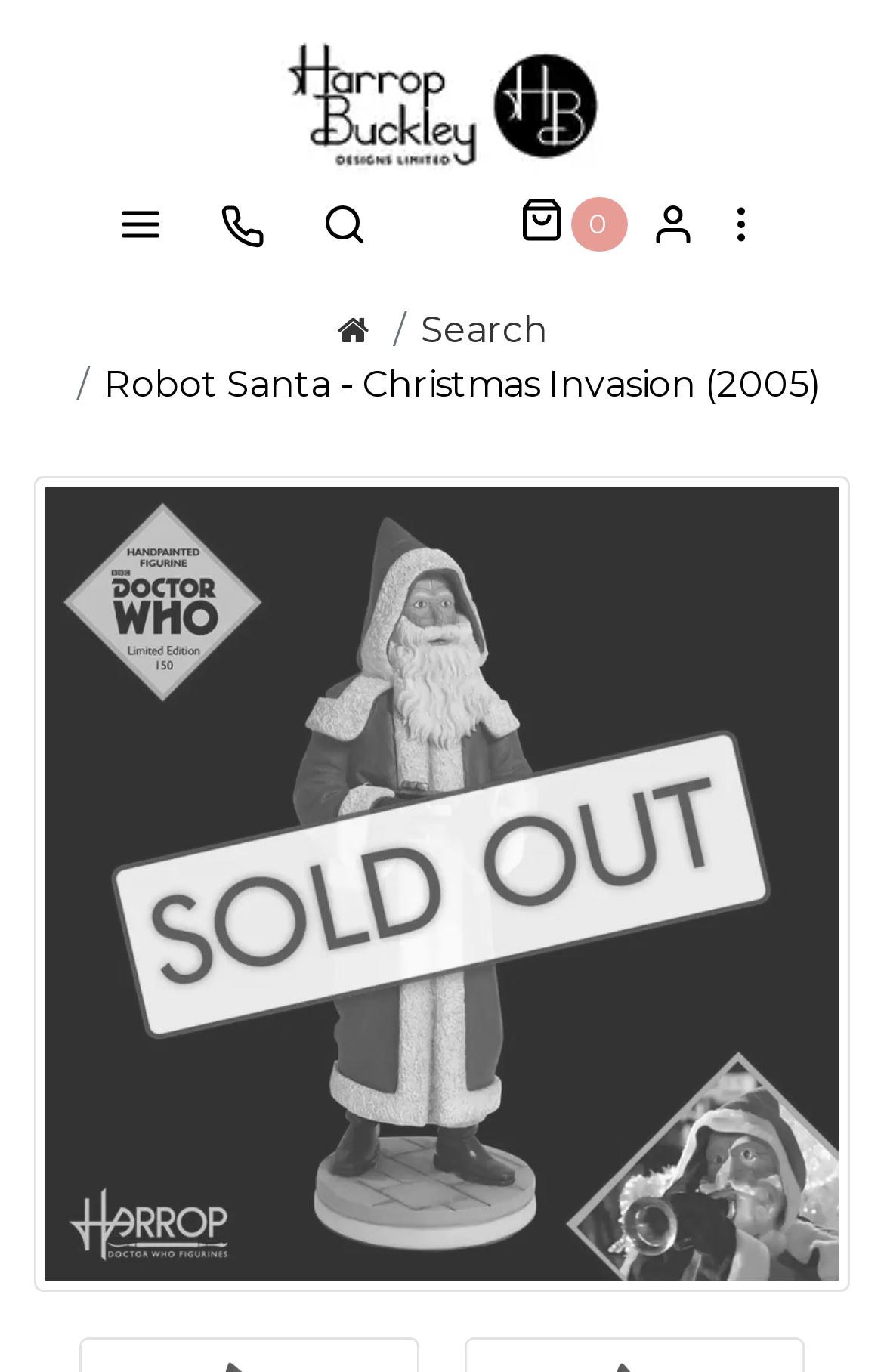Identify the bounding box coordinates for the UI element mentioned here: "+44 (0)1952884804". Provide the coordinates as four float values between 0 and 1, i.e., [left, top, right, bottom].

[0.249, 0.146, 0.301, 0.181]